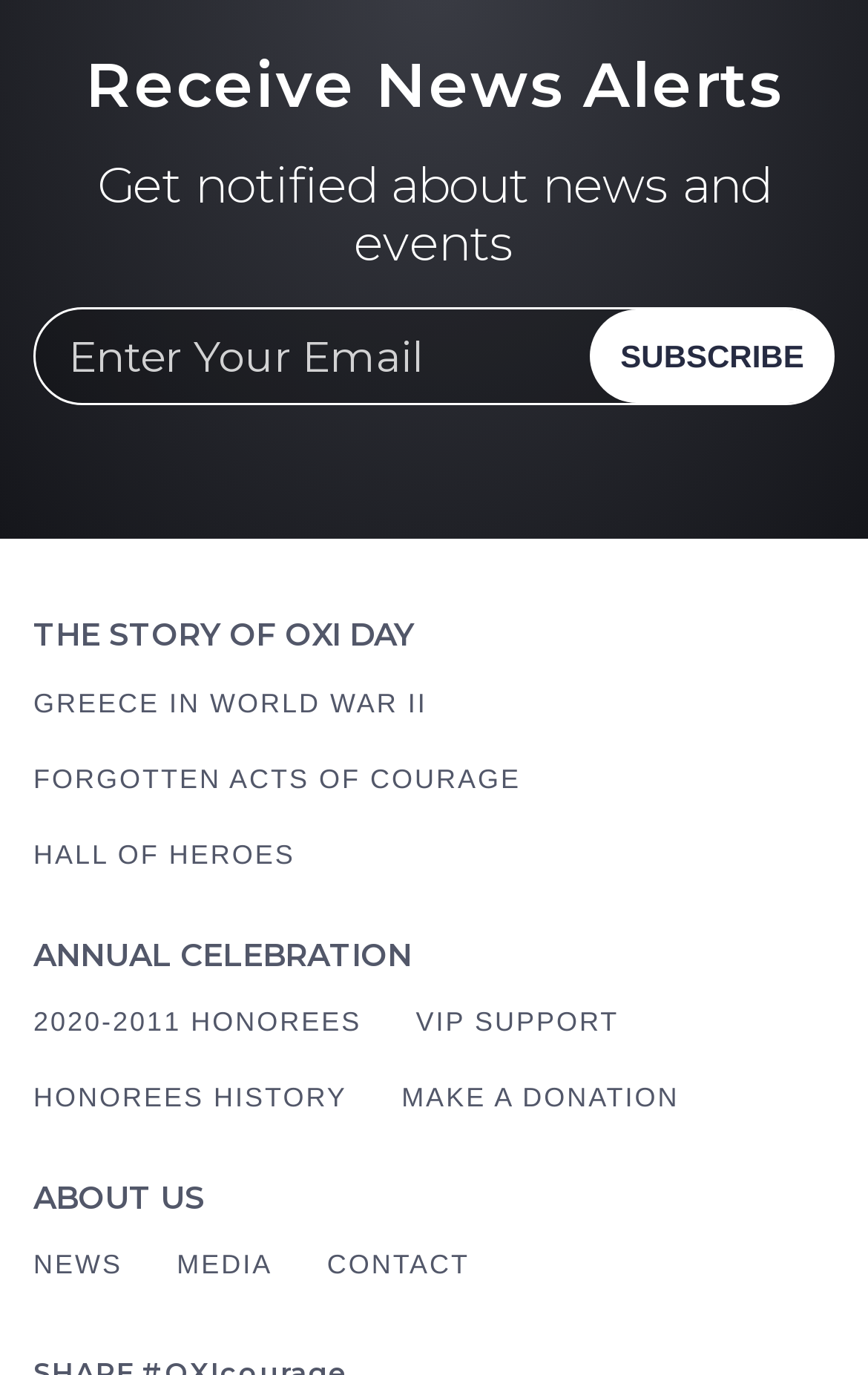Indicate the bounding box coordinates of the element that needs to be clicked to satisfy the following instruction: "Enter email address". The coordinates should be four float numbers between 0 and 1, i.e., [left, top, right, bottom].

[0.041, 0.032, 0.677, 0.1]